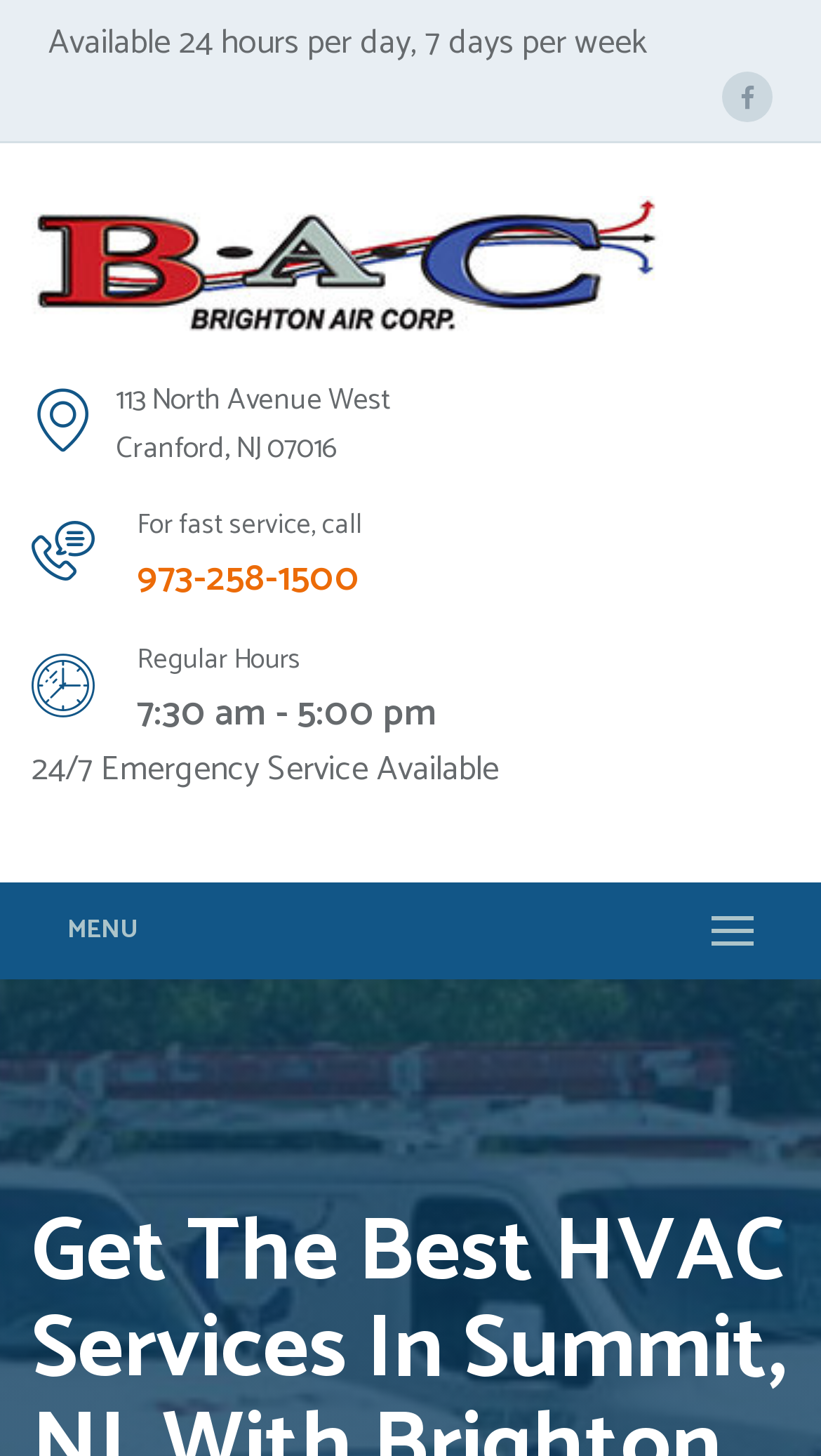Identify the bounding box for the described UI element: "973-258-1500".

[0.167, 0.376, 0.438, 0.419]